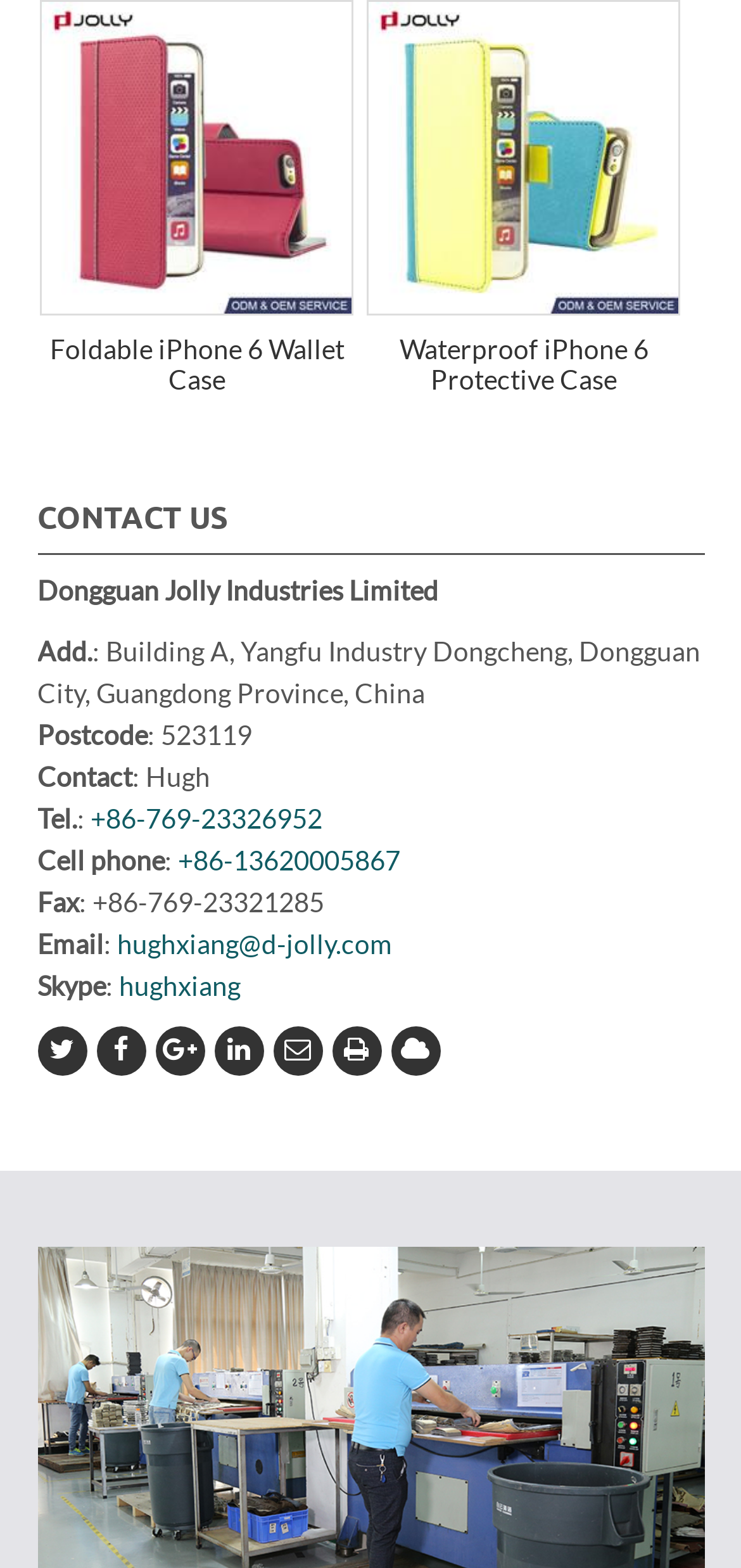Identify the bounding box for the UI element that is described as follows: "title="Linkedin"".

[0.288, 0.654, 0.355, 0.686]